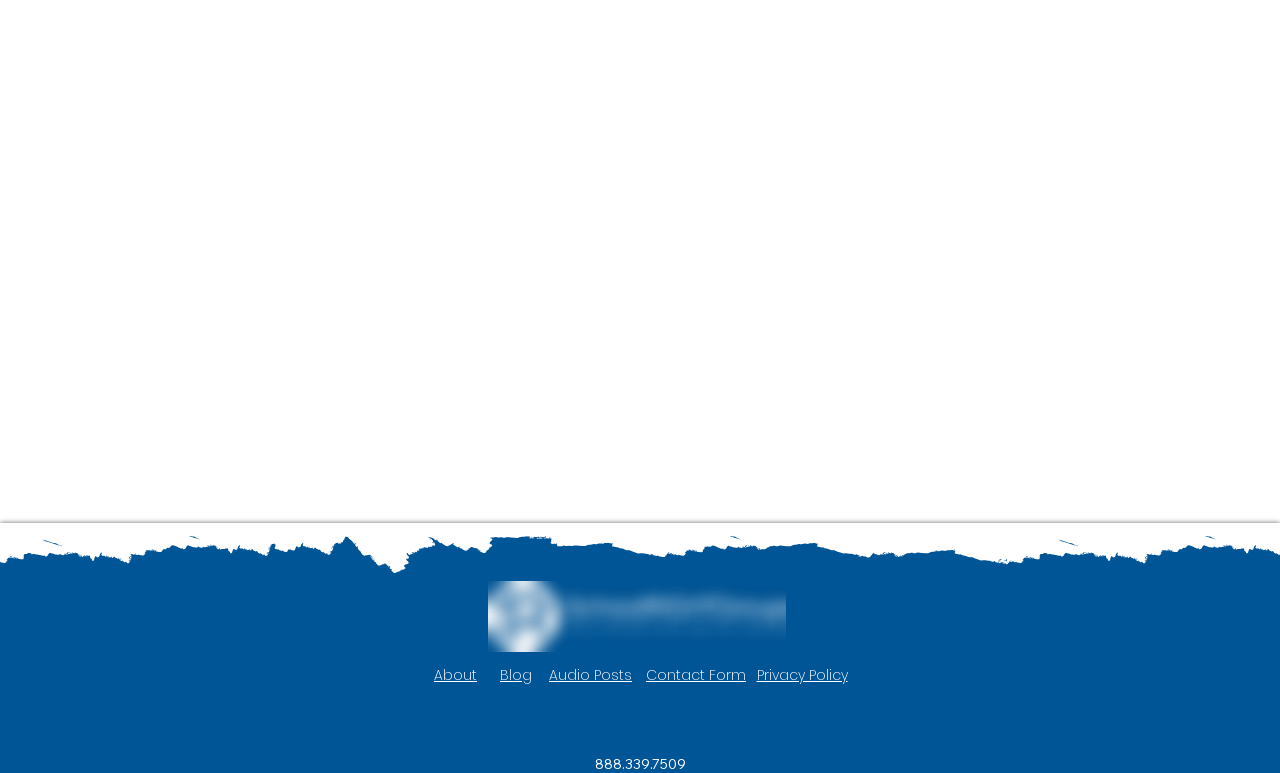Bounding box coordinates are specified in the format (top-left x, top-left y, bottom-right x, bottom-right y). All values are floating point numbers bounded between 0 and 1. Please provide the bounding box coordinate of the region this sentence describes: Privacy Policy

[0.591, 0.86, 0.662, 0.886]